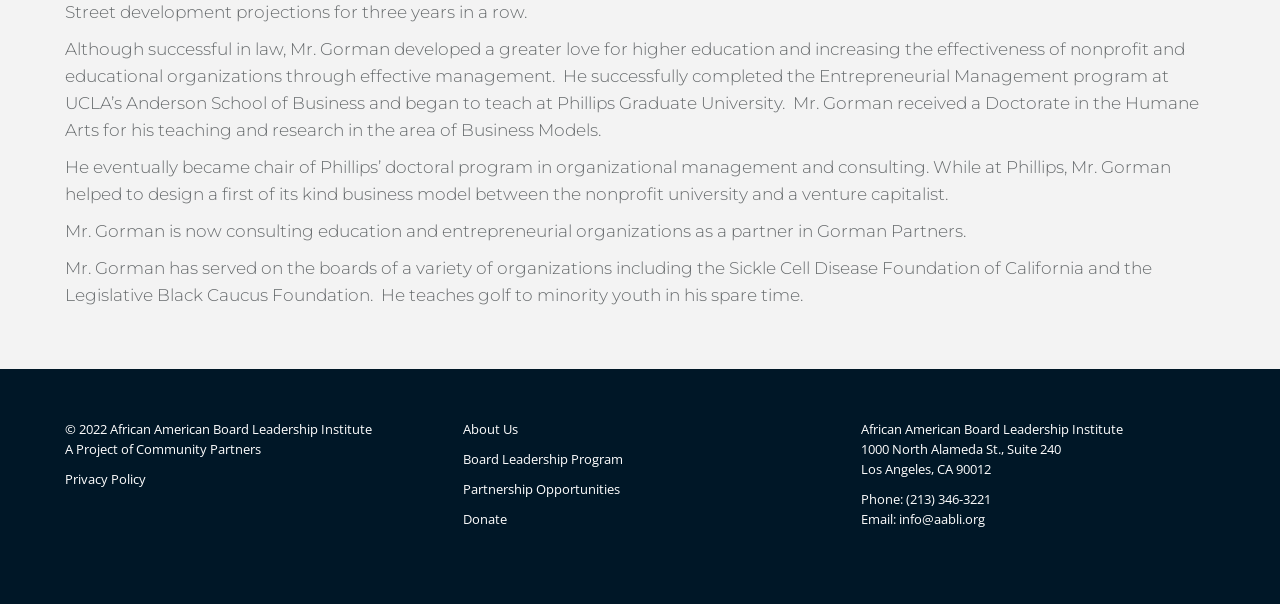Respond with a single word or short phrase to the following question: 
What is the address of the African American Board Leadership Institute?

1000 North Alameda St., Suite 240